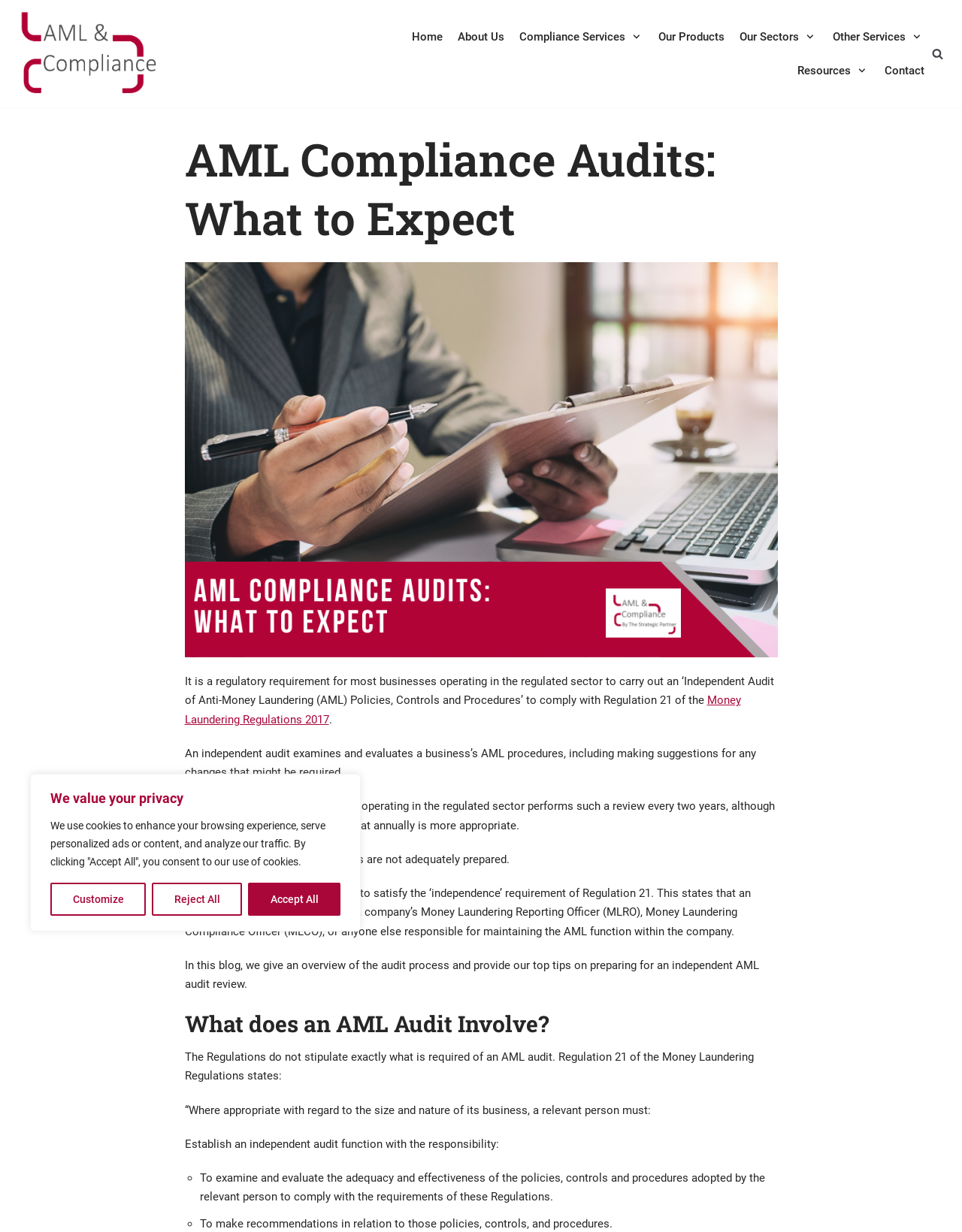Provide the bounding box coordinates of the HTML element this sentence describes: "Spring 2024".

None